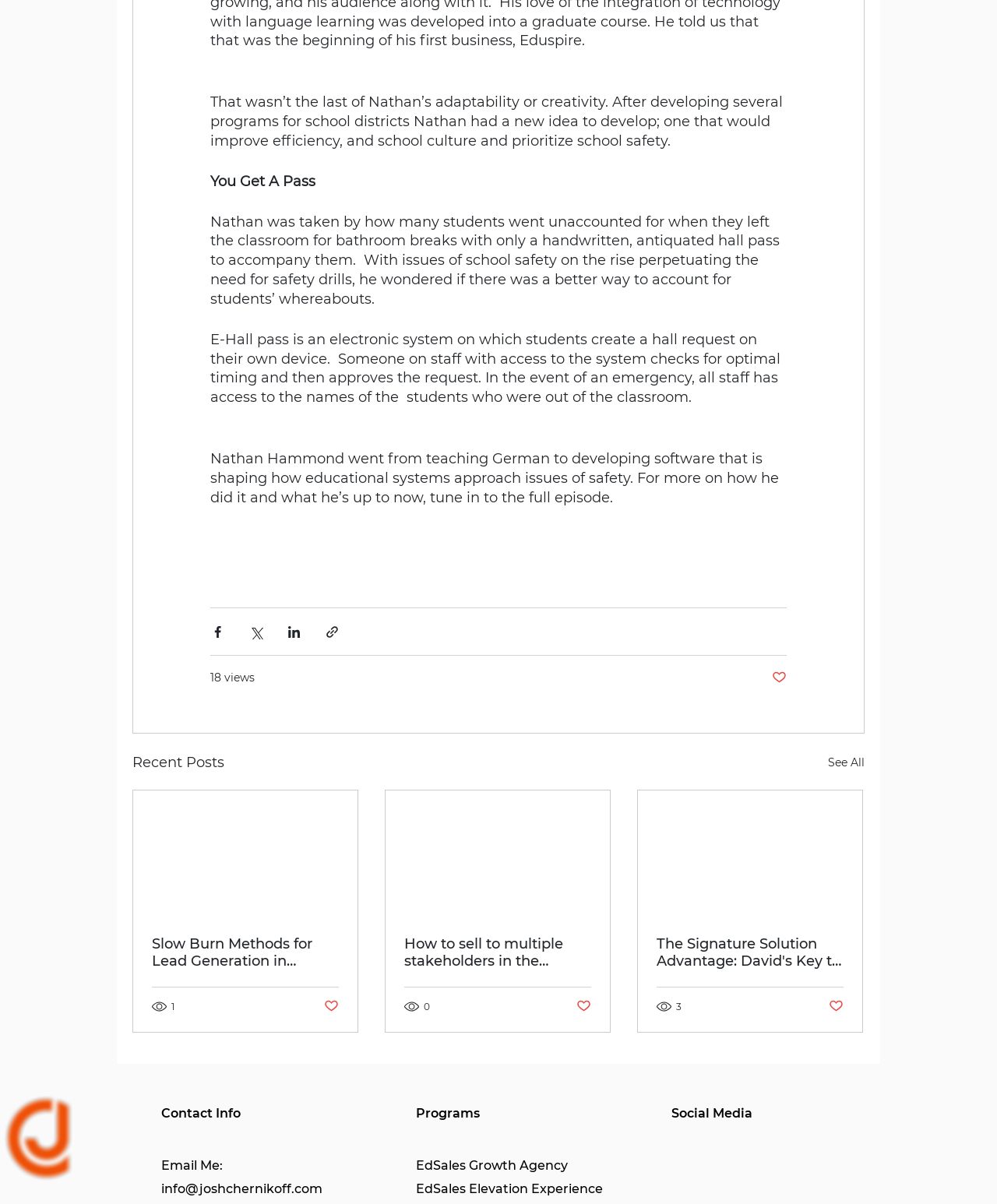Please identify the bounding box coordinates of the area I need to click to accomplish the following instruction: "Buy elsewhere".

None